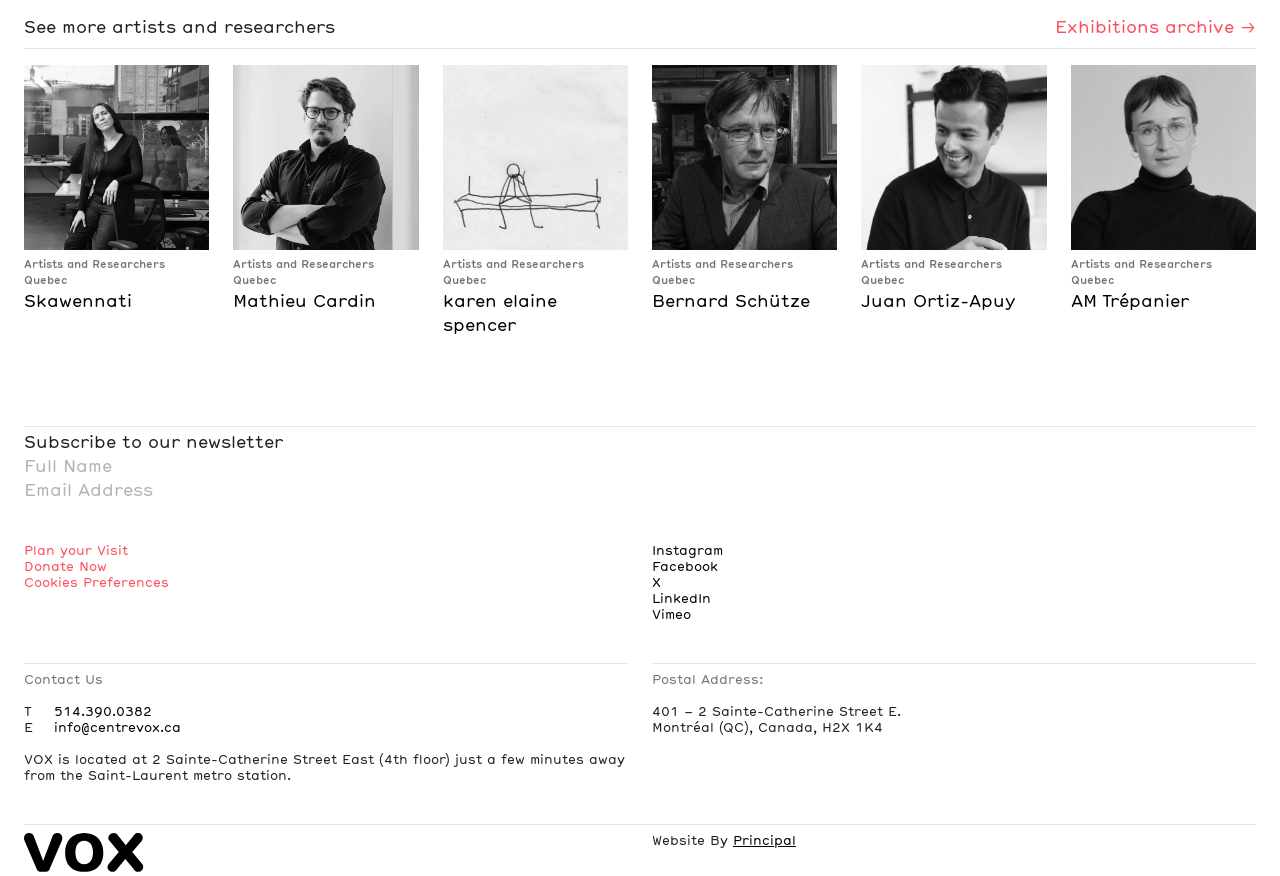Calculate the bounding box coordinates of the UI element given the description: "karen elaine spencer".

[0.346, 0.331, 0.491, 0.386]